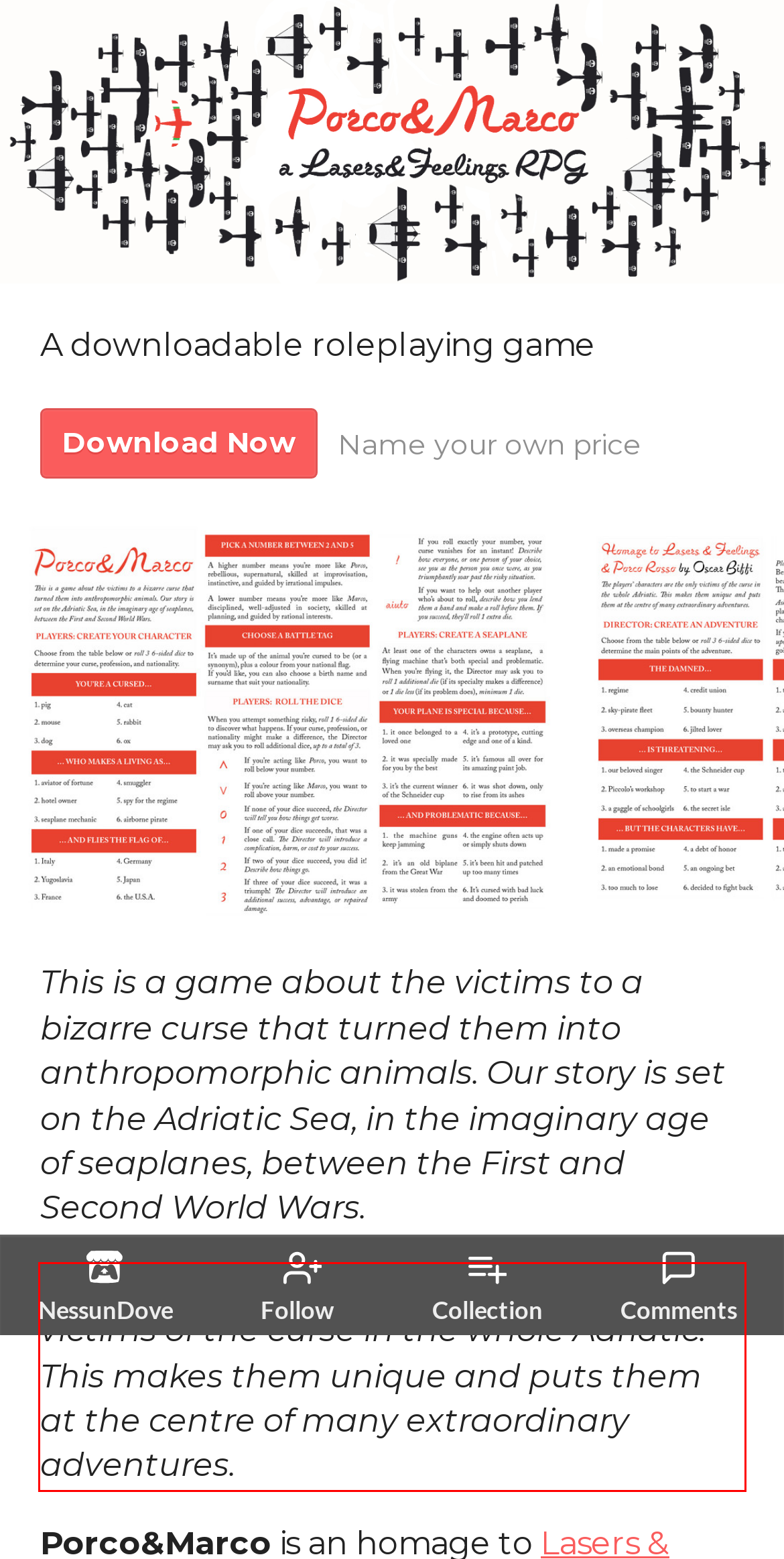Using the provided webpage screenshot, recognize the text content in the area marked by the red bounding box.

The players’ characters are the only victims of the curse in the whole Adriatic. This makes them unique and puts them at the centre of many extraordinary adventures.